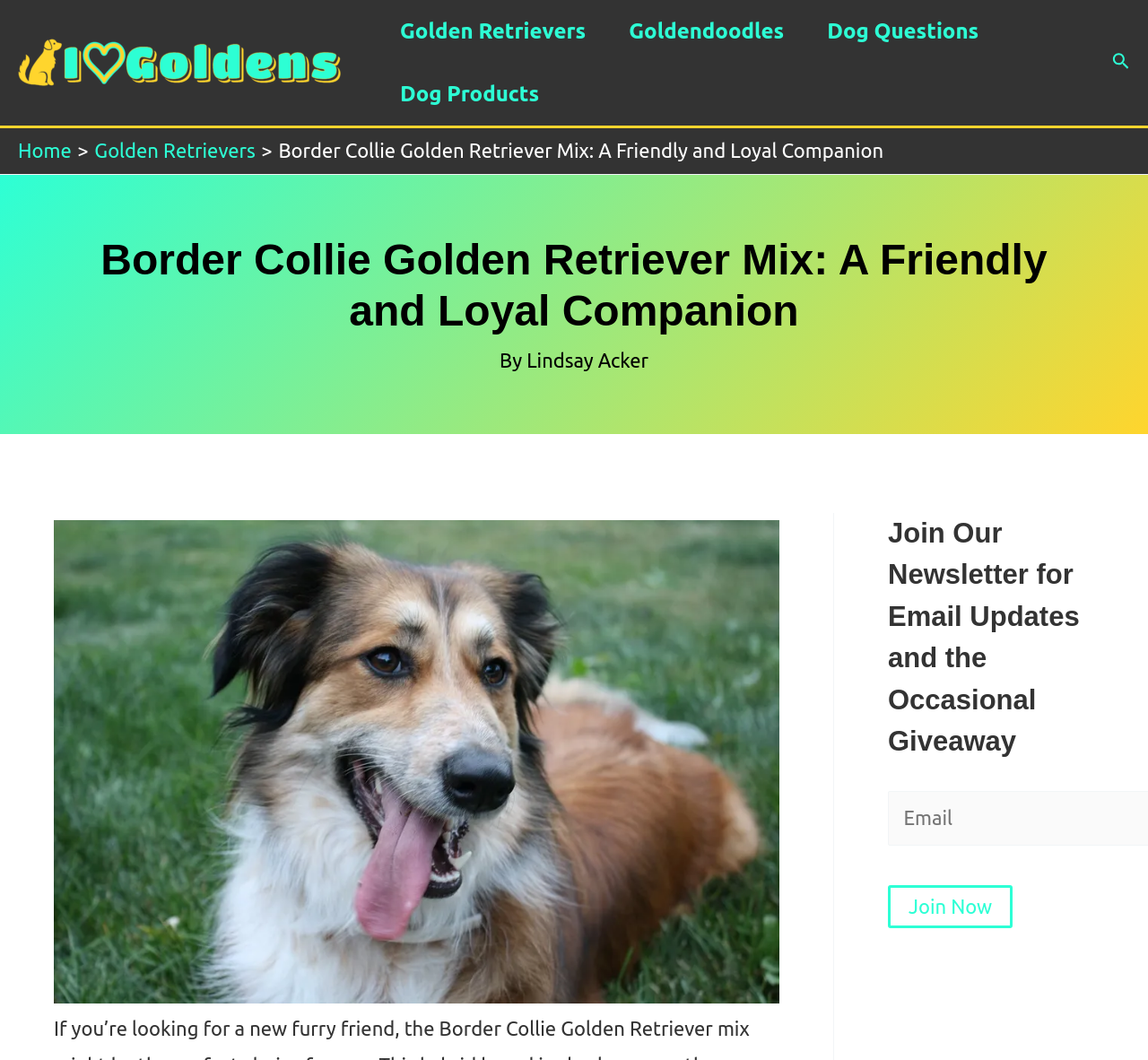Please determine and provide the text content of the webpage's heading.

Border Collie Golden Retriever Mix: A Friendly and Loyal Companion